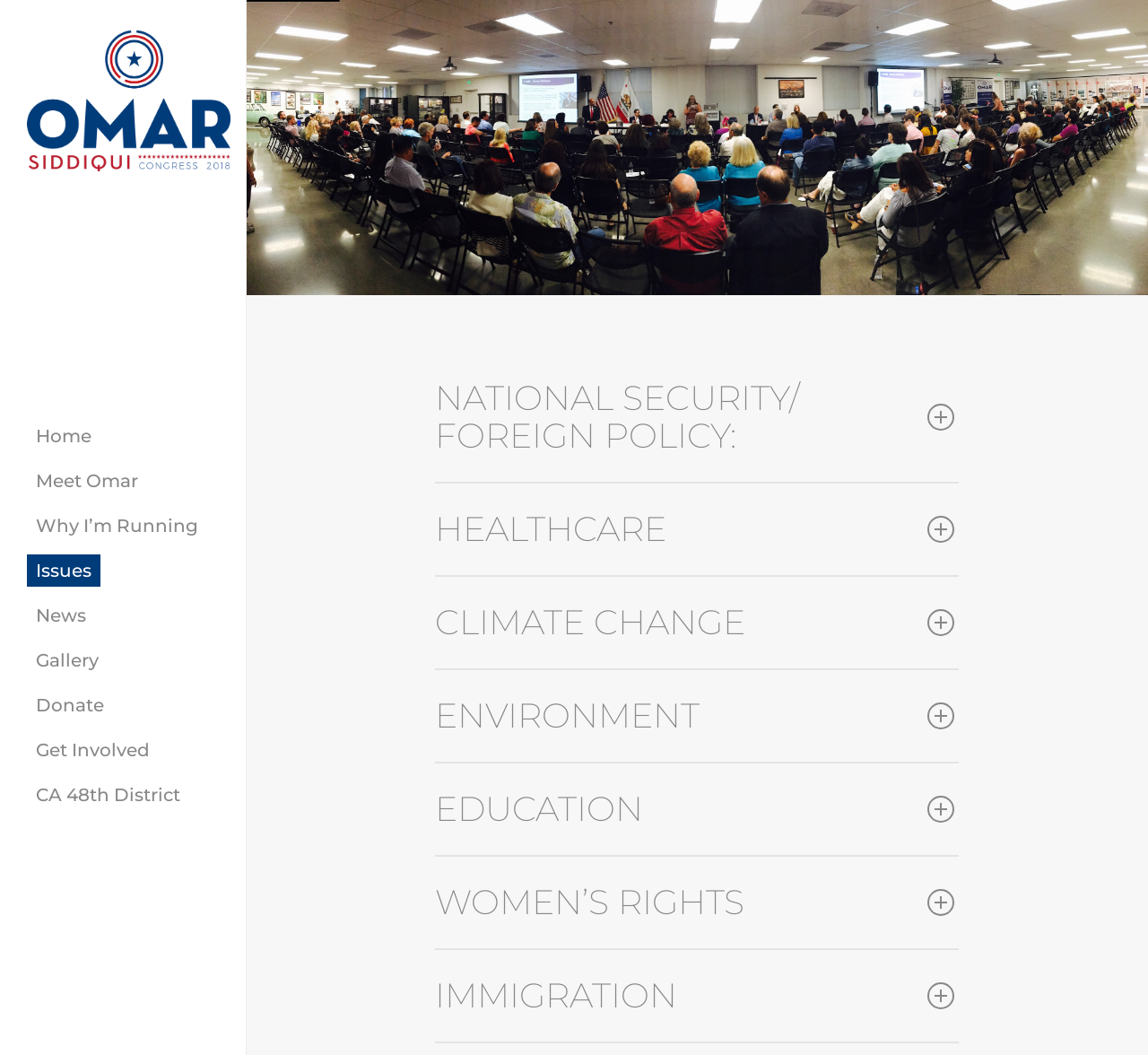What are the main issues listed on the webpage?
Give a one-word or short phrase answer based on the image.

National Security, Healthcare, etc.